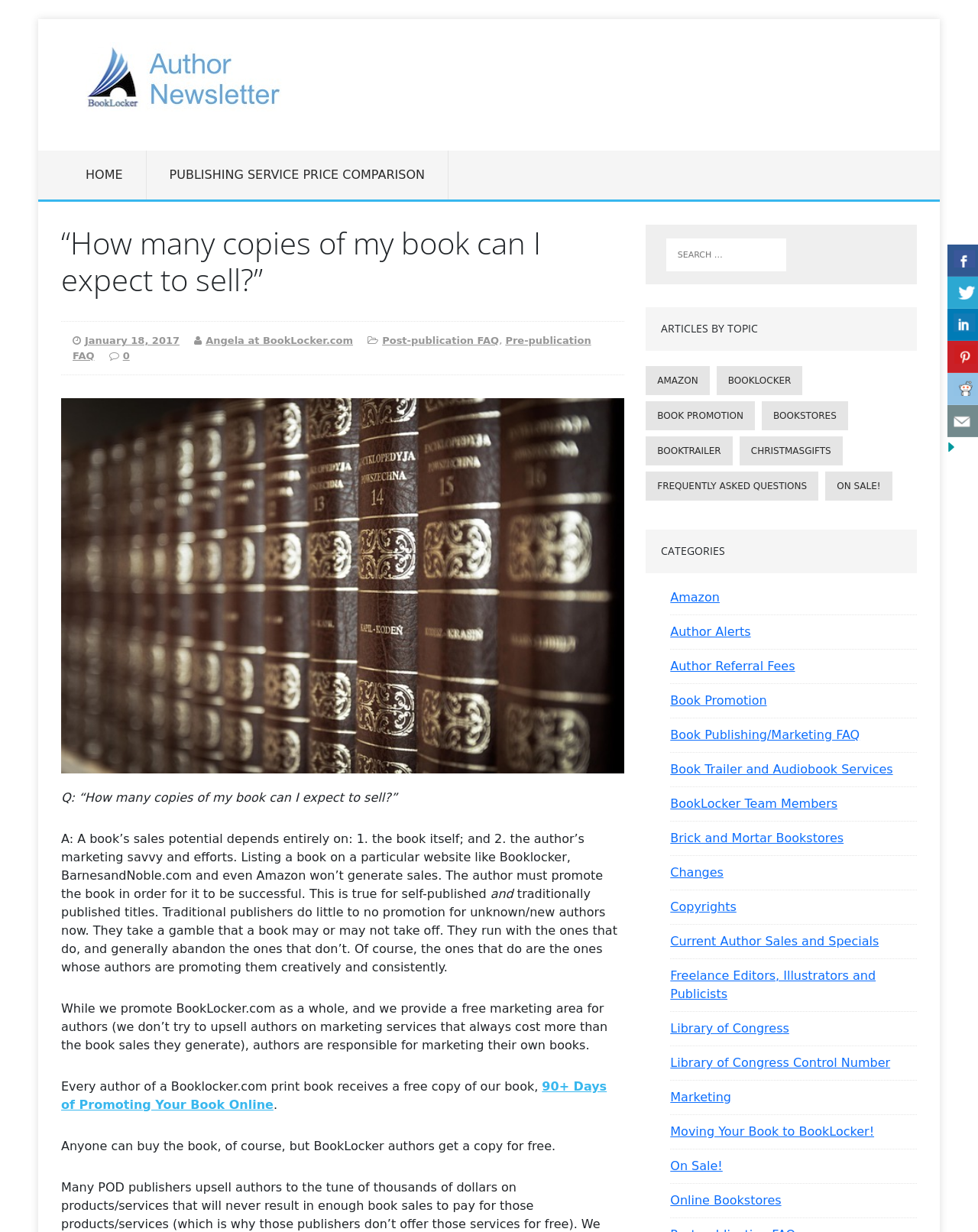Offer an in-depth caption of the entire webpage.

This webpage is about the BookLocker Author Newsletter, with a focus on answering the question "How many copies of my book can I expect to sell?" The top section of the page features a header with a link to the newsletter and an image of the newsletter's logo. Below this, there are several links to other sections of the website, including "HOME" and "PUBLISHING SERVICE PRICE COMPARISON".

The main content of the page is divided into two sections. The first section is a question-and-answer format, where the question "How many copies of my book can I expect to sell?" is answered in detail. The answer explains that a book's sales potential depends on the book itself and the author's marketing efforts, and that authors are responsible for promoting their own books. This section also mentions that BookLocker provides a free marketing area for authors and offers a free book on promoting books online.

The second section of the page is a list of articles organized by topic, including Amazon, book promotion, bookstores, and more. Each topic has several links to related articles. There is also a search bar at the top of this section, allowing users to search for specific topics.

At the bottom of the page, there is a list of categories, including Amazon, author alerts, book promotion, and more. Each category has several links to related articles or resources.

Throughout the page, there are several images, including the BookLocker logo and an image of a book. The overall layout of the page is clean and easy to navigate, with clear headings and concise text.